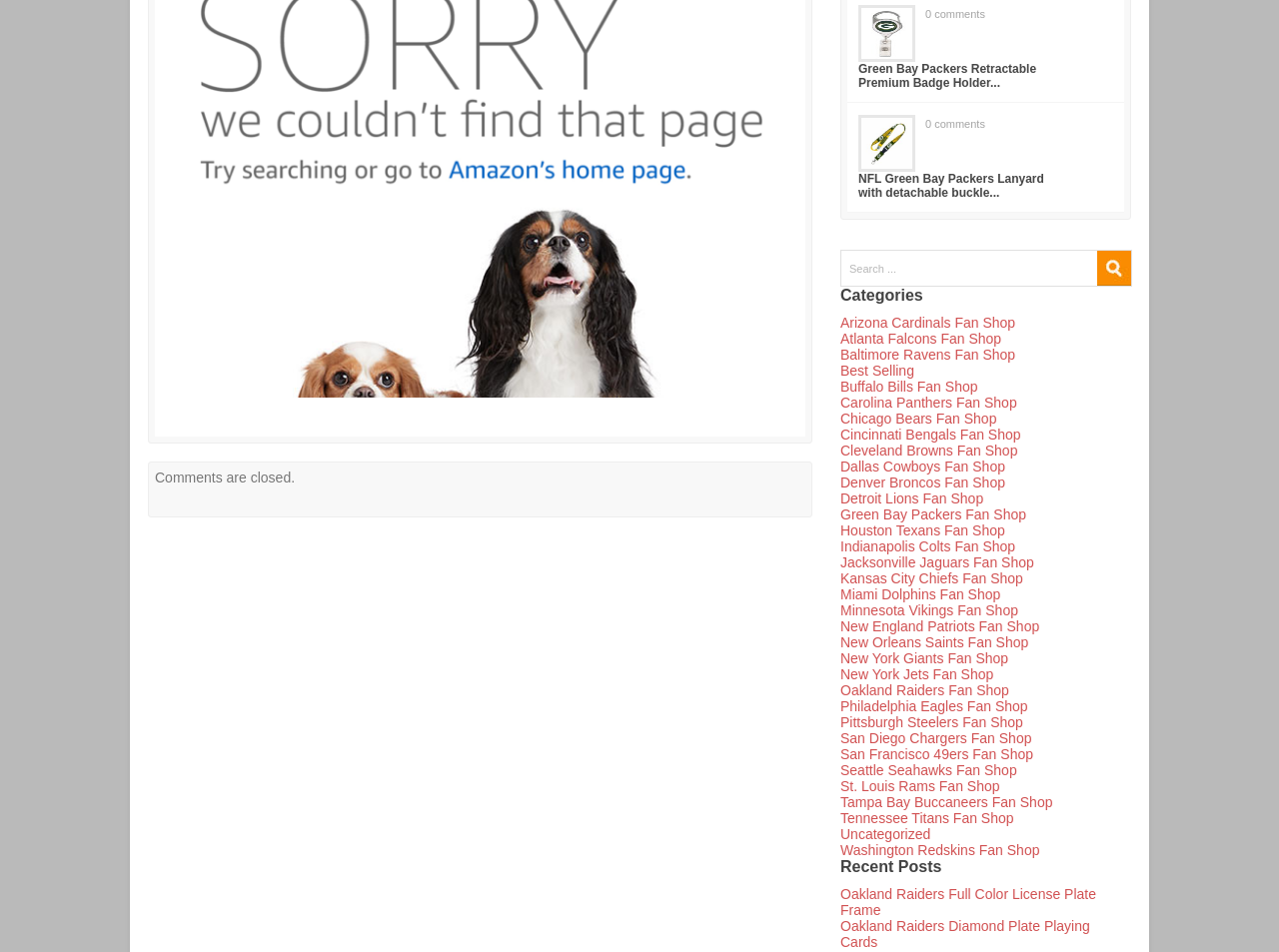Determine the bounding box coordinates for the HTML element mentioned in the following description: "Tennessee Titans Fan Shop". The coordinates should be a list of four floats ranging from 0 to 1, represented as [left, top, right, bottom].

[0.657, 0.851, 0.793, 0.868]